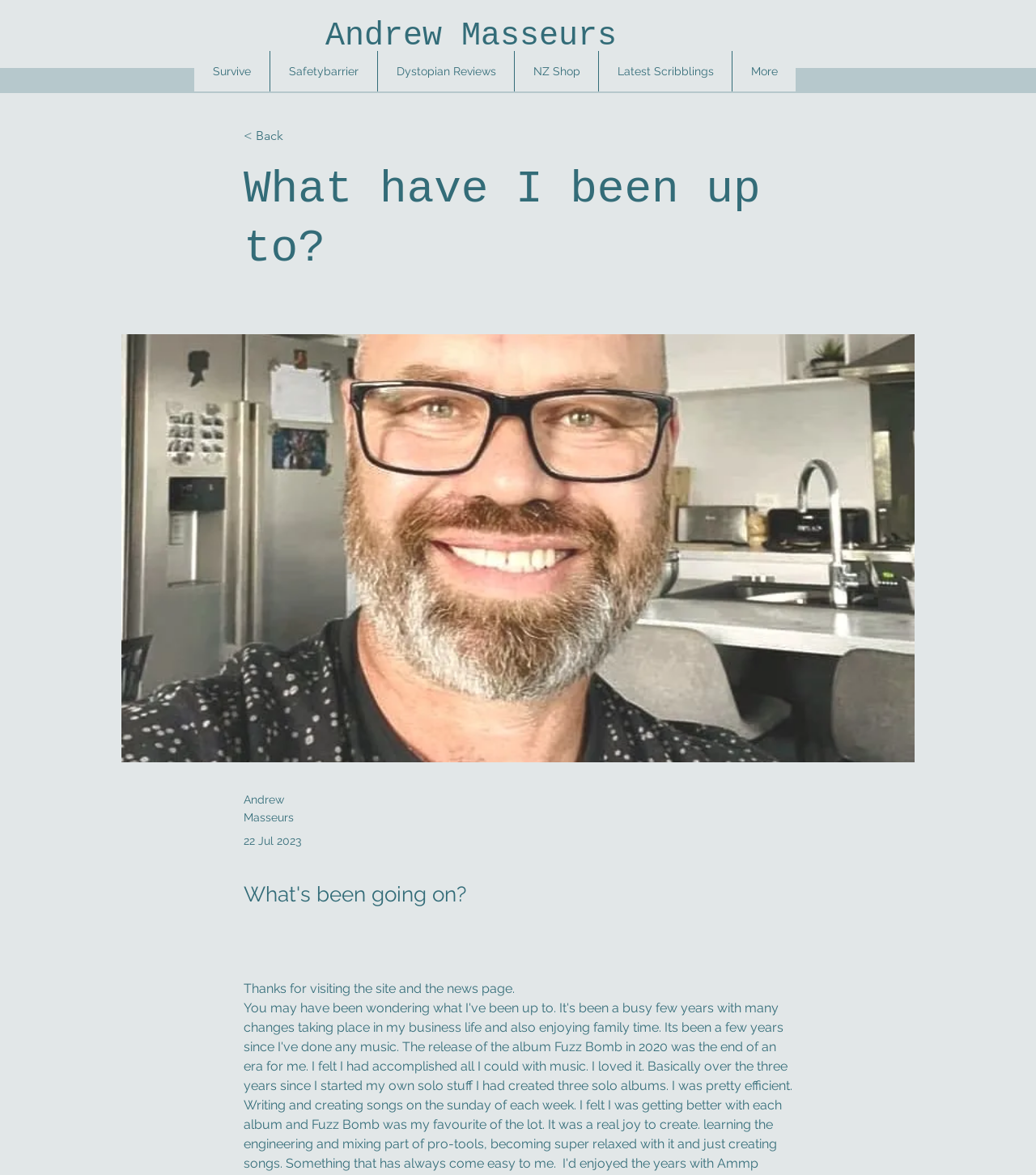What is the date mentioned on the page?
Provide a concise answer using a single word or phrase based on the image.

22 Jul 2023